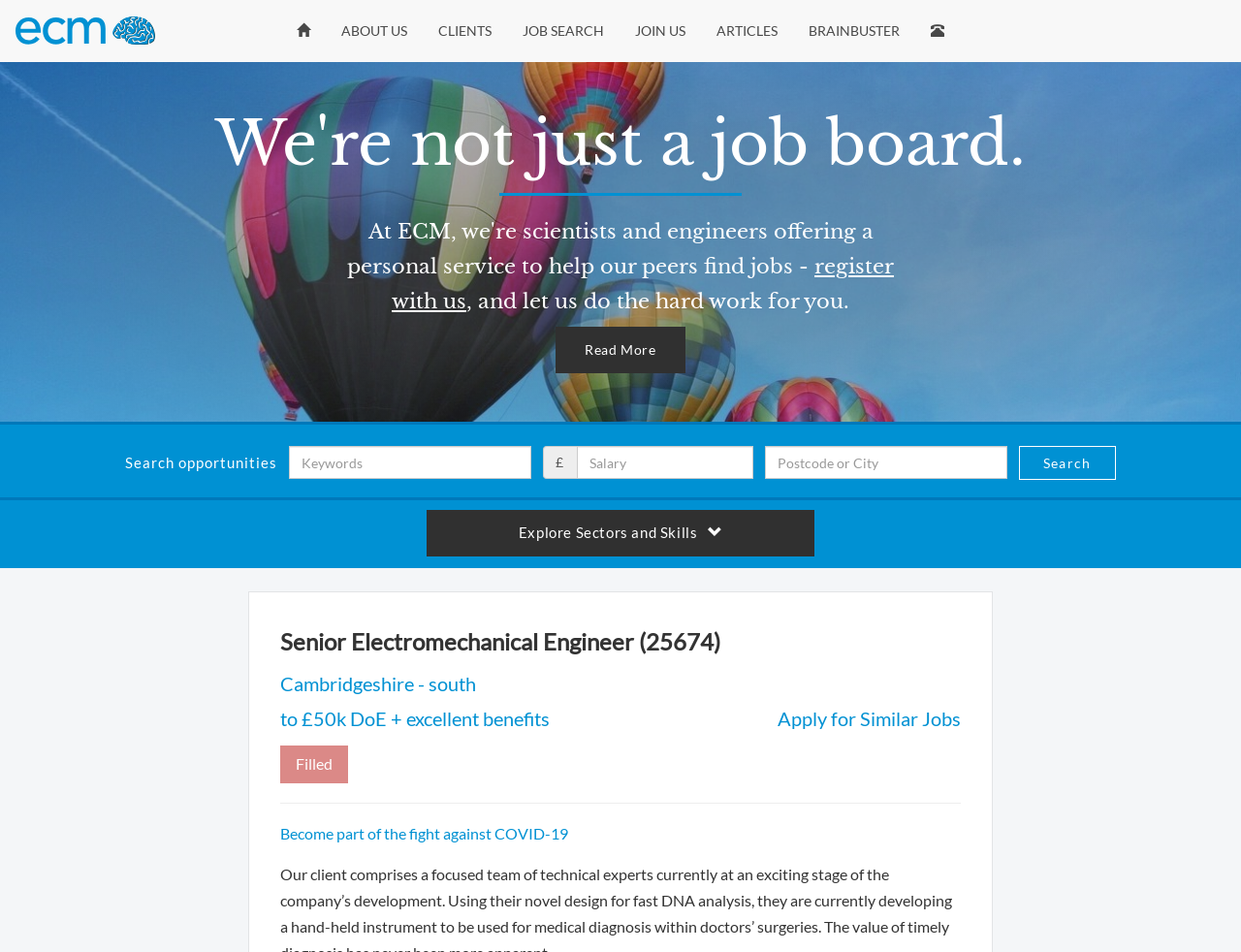Specify the bounding box coordinates for the region that must be clicked to perform the given instruction: "Click on Home".

[0.239, 0.014, 0.25, 0.051]